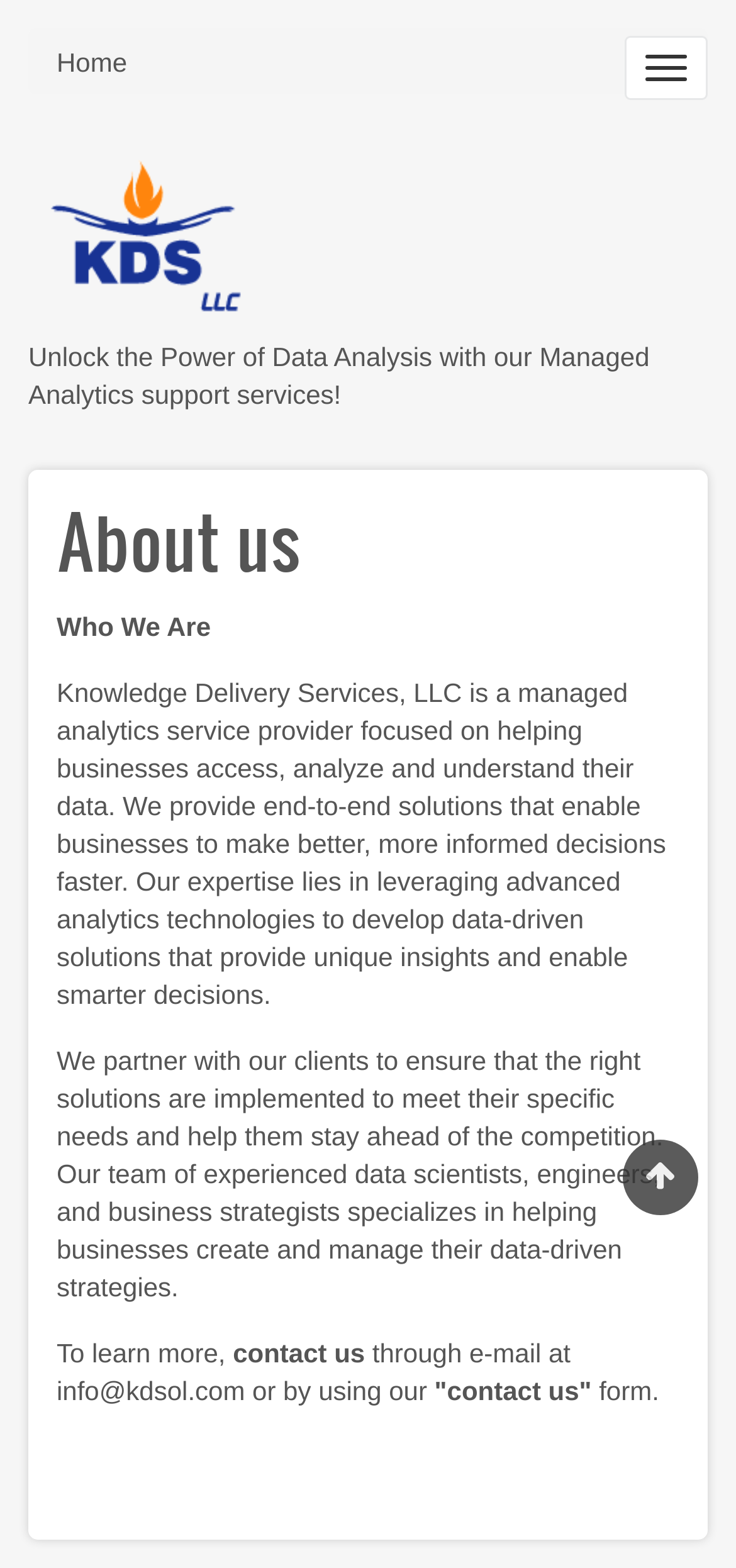What is the company's main focus?
Examine the image and provide an in-depth answer to the question.

Based on the webpage content, specifically the paragraph that starts with 'Knowledge Delivery Services, LLC is a managed analytics service provider...', it is clear that the company's main focus is on data analysis and providing end-to-end solutions to help businesses make better decisions.